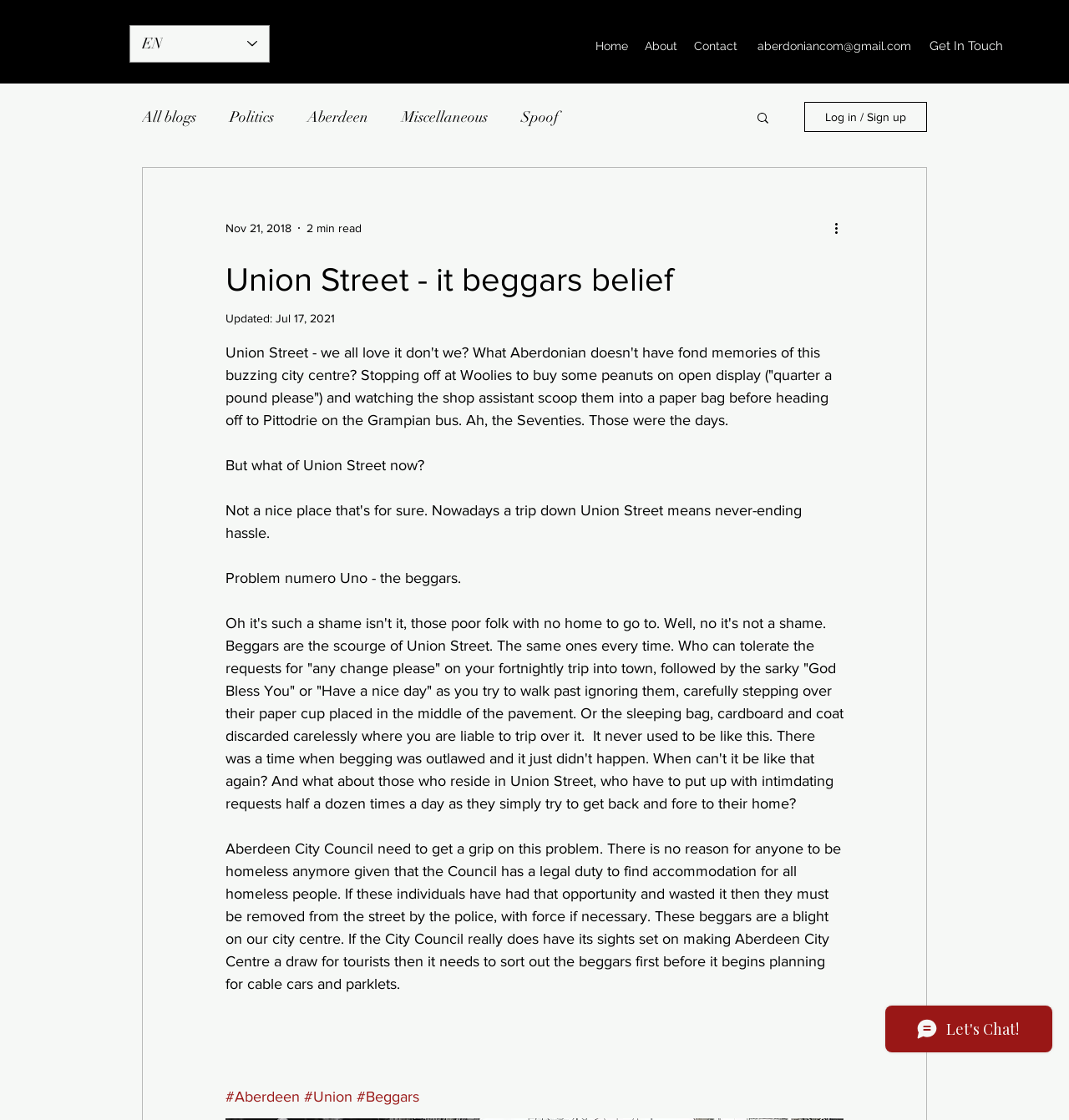Locate the bounding box coordinates of the element's region that should be clicked to carry out the following instruction: "Click on the 'Blog Home' link". The coordinates need to be four float numbers between 0 and 1, i.e., [left, top, right, bottom].

None